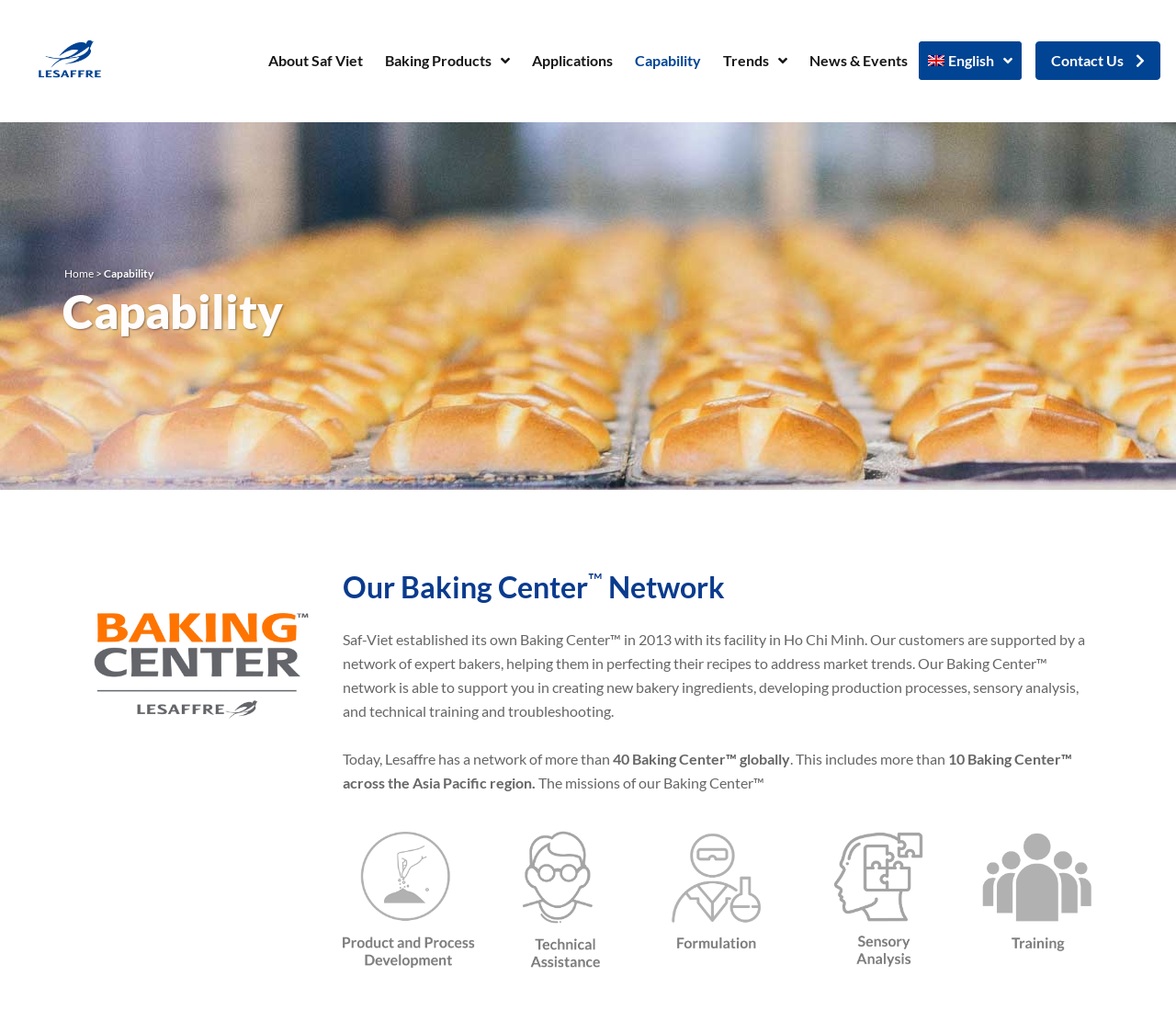Could you provide the bounding box coordinates for the portion of the screen to click to complete this instruction: "Go to Capability"?

[0.54, 0.04, 0.596, 0.078]